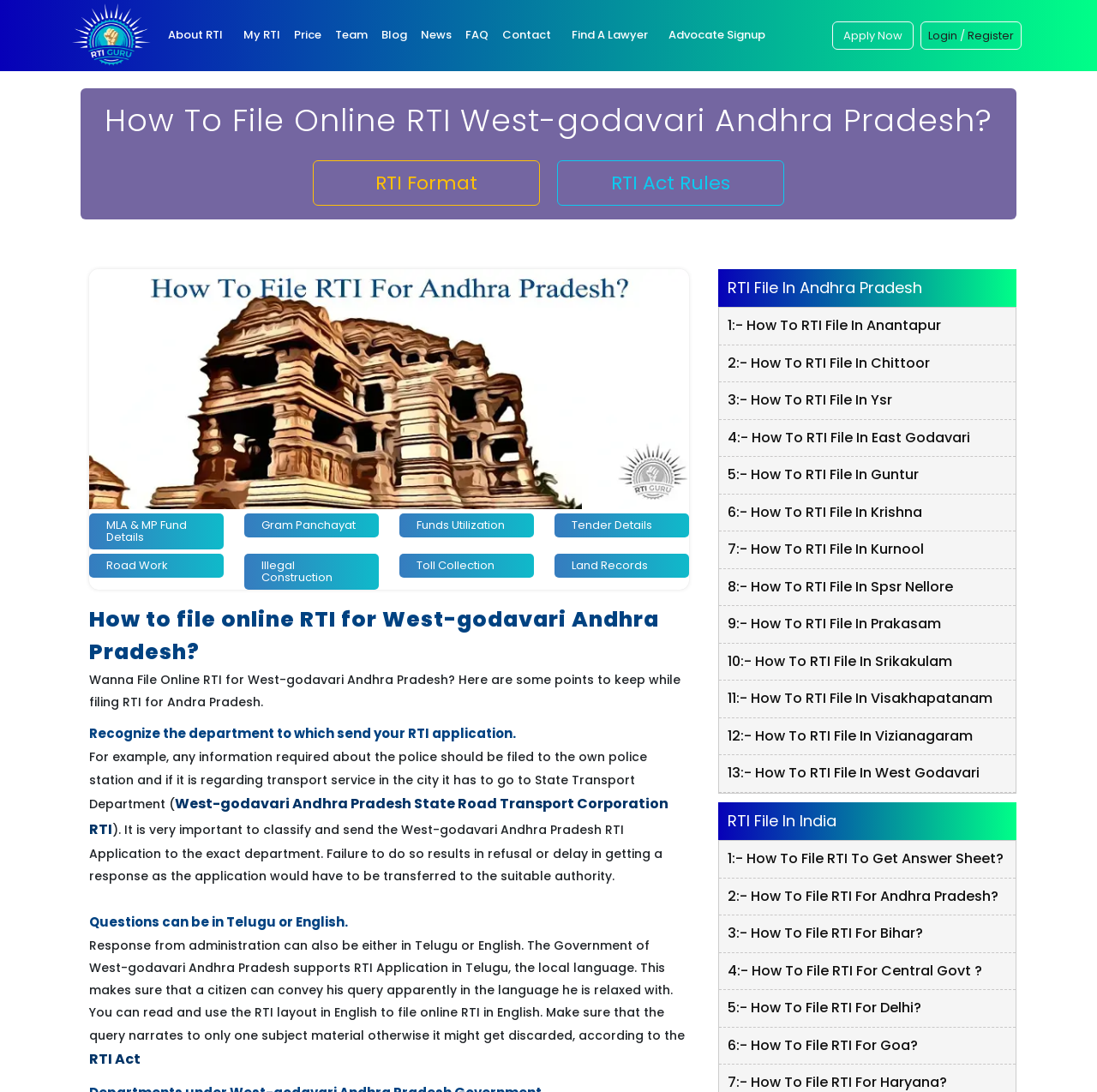Determine the bounding box coordinates of the clickable element to complete this instruction: "Click on 'Find A Lawyer'". Provide the coordinates in the format of four float numbers between 0 and 1, [left, top, right, bottom].

[0.508, 0.017, 0.603, 0.048]